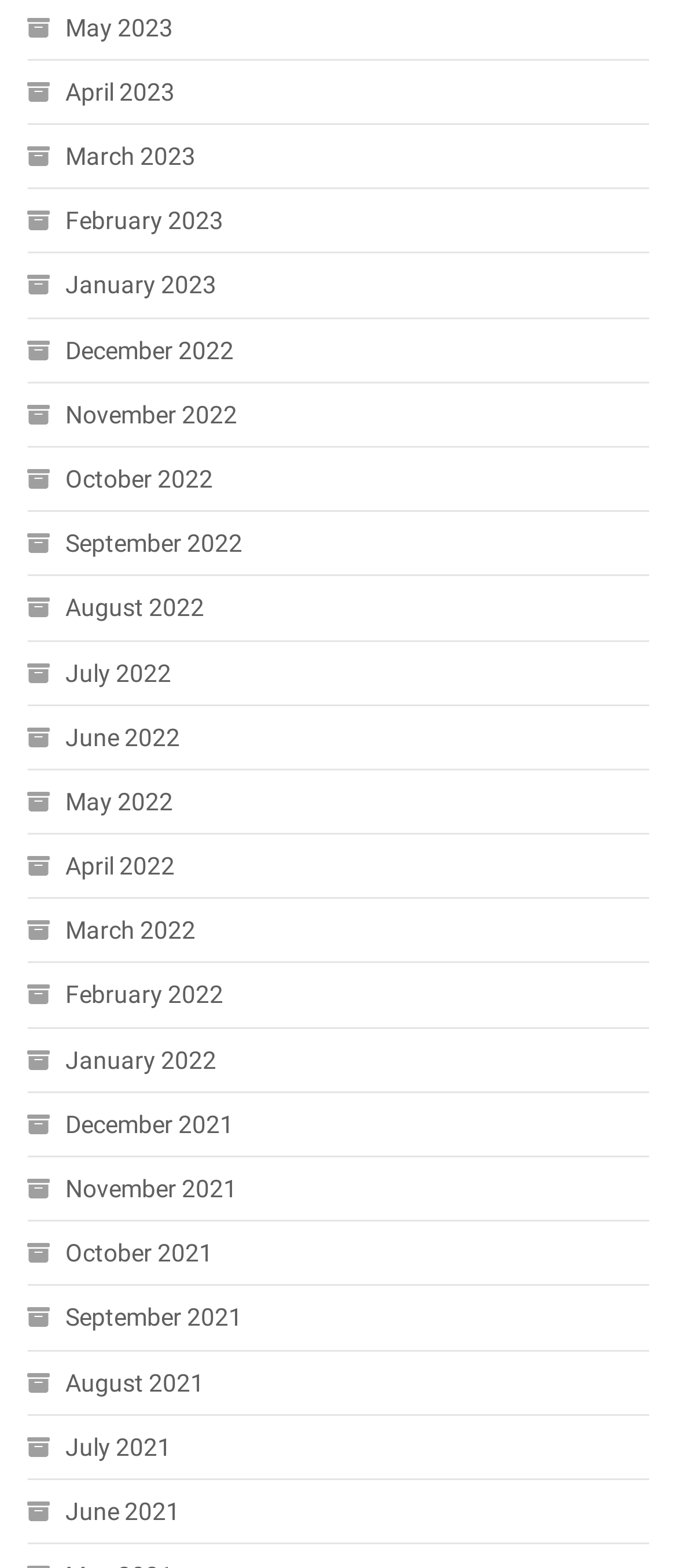Could you locate the bounding box coordinates for the section that should be clicked to accomplish this task: "View June 2022".

[0.04, 0.456, 0.266, 0.484]